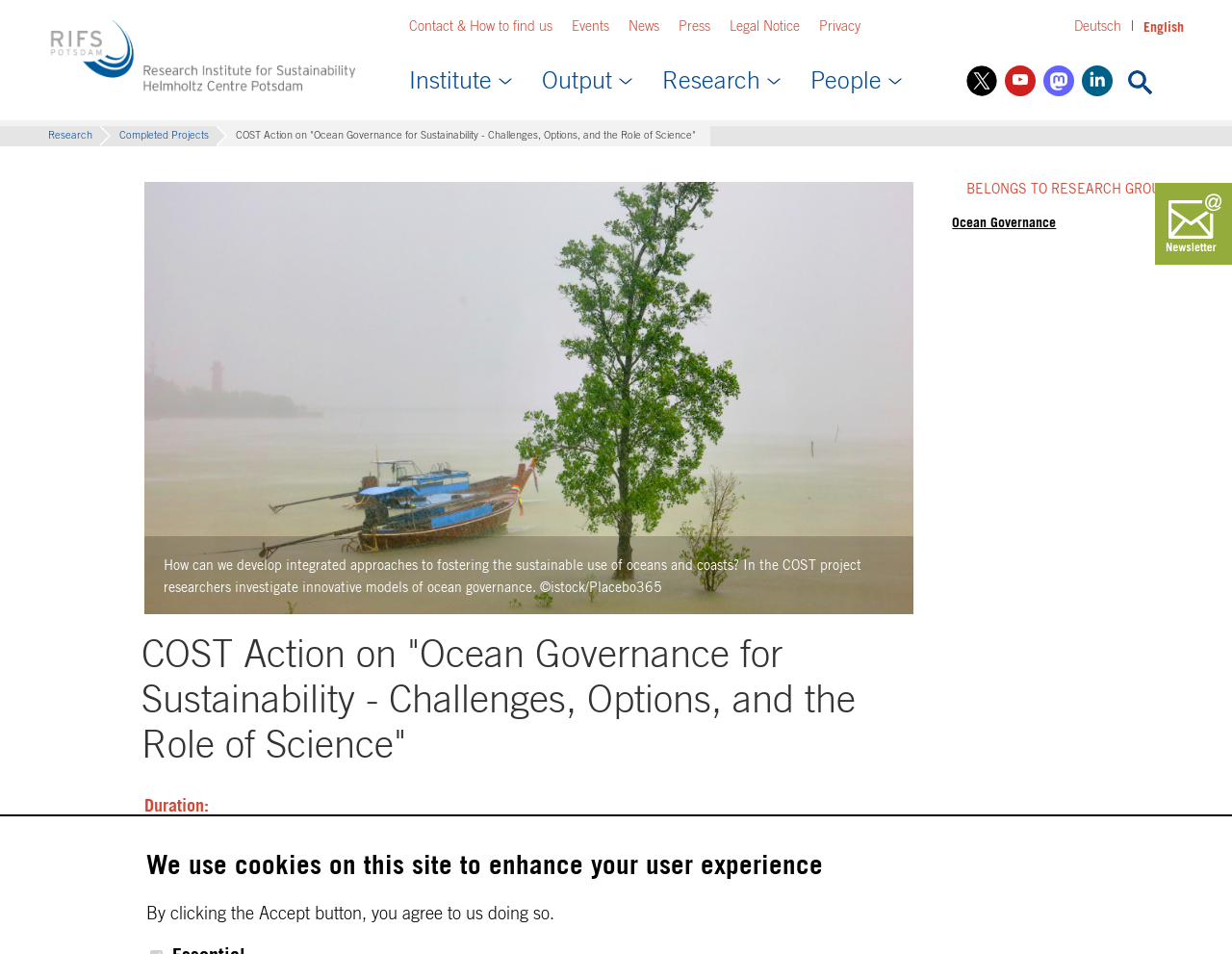By analyzing the image, answer the following question with a detailed response: What is the research group that the COST project belongs to?

The research group that the COST project belongs to can be found in the heading 'BELONGS TO RESEARCH GROUP', which links to 'Ocean Governance'.